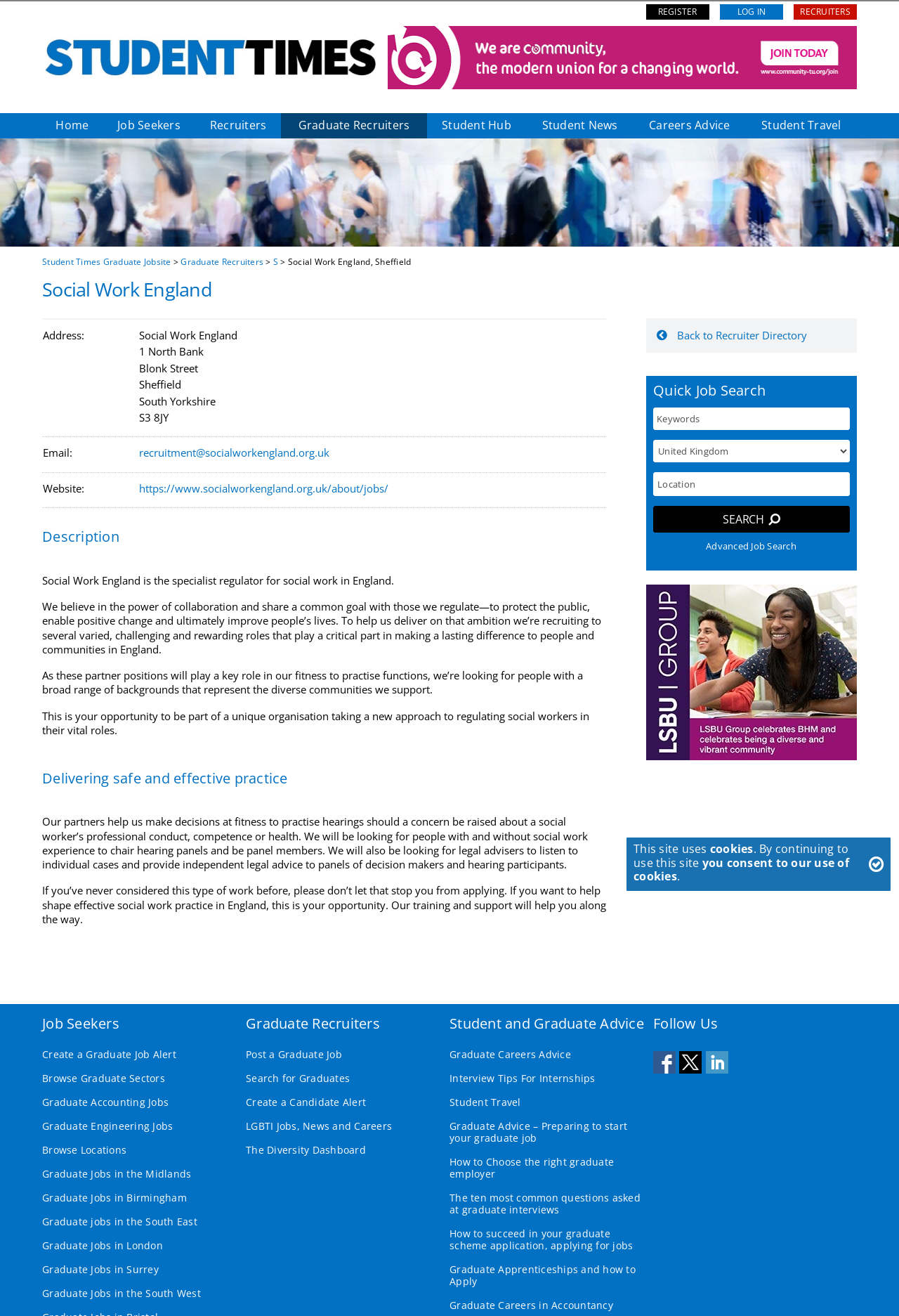Detail the various sections and features of the webpage.

This webpage is a recruiter directory for graduate jobs, specifically featuring Social Work England, Sheffield. At the top of the page, there is a notification about the site using cookies, with a "Close" button on the right side. Below this, there is a navigation menu with links to "Home", "Job Seekers", "Recruiters", "Graduate Recruiters", "Student Hub", "Student News", "Careers Advice", and "Student Travel".

On the left side of the page, there is a section dedicated to Social Work England, Sheffield, with an address, email, and website link. Below this, there is a description of the organization, stating that it is the specialist regulator for social work in England and is recruiting for various roles to make a lasting difference to people and communities in England.

The main content of the page is divided into two sections. The left section has a heading "Social Work England" and provides detailed information about the organization, including its goal, recruitment process, and job opportunities. The right section has a heading "Quick Job Search" and allows users to search for jobs by keywords, country, location, and other criteria.

At the bottom of the page, there are links to "Job Seekers" and "Graduate Recruiters" sections, which provide additional resources and job listings. There are also links to specific job sectors, such as accounting, engineering, and locations like the Midlands, Birmingham, and London.